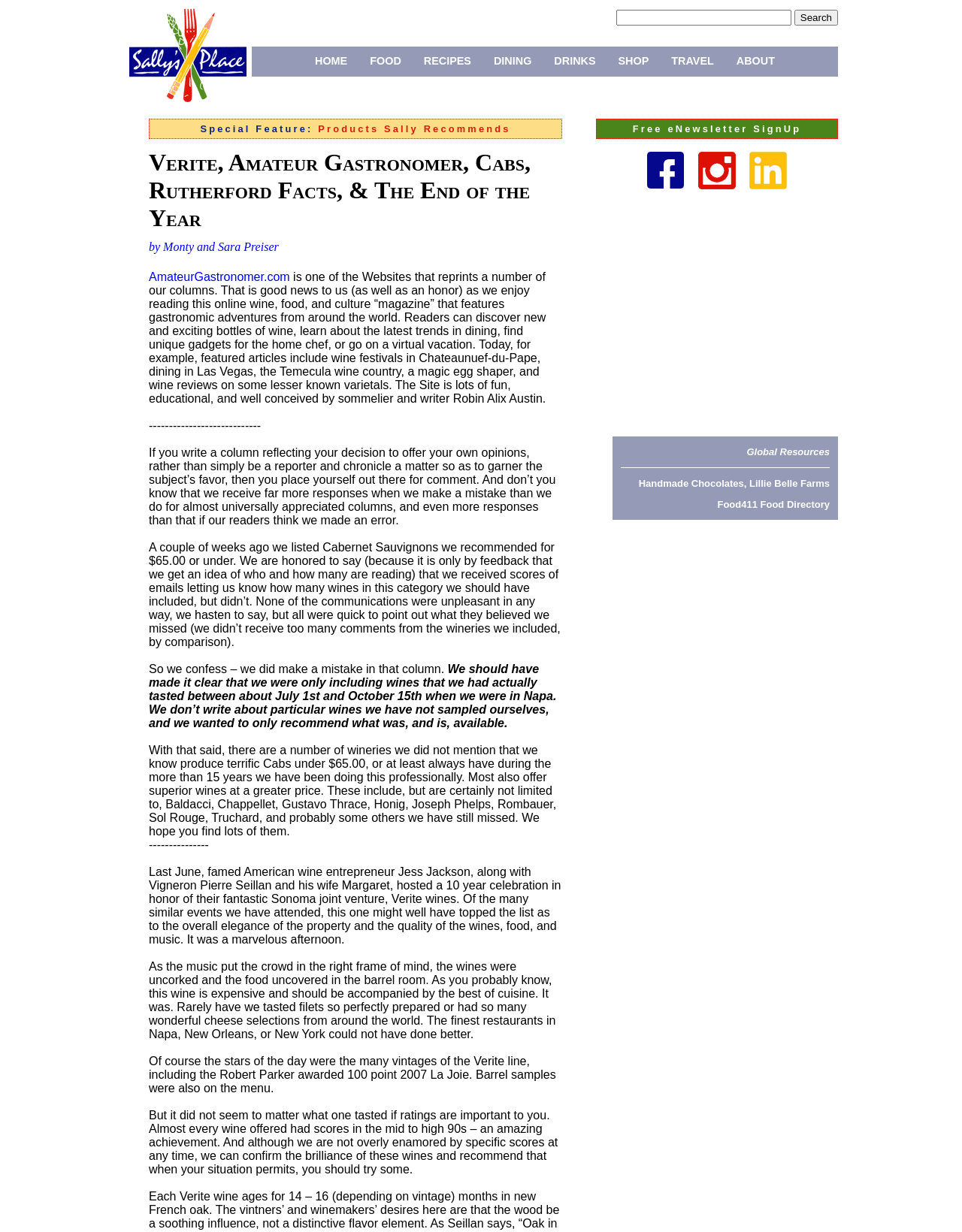How many links are there in the top navigation menu?
Answer the question with a detailed explanation, including all necessary information.

The top navigation menu consists of links 'HOME', 'FOOD', 'RECIPES', 'DINING', 'DRINKS', 'SHOP', 'TRAVEL', 'ABOUT', which are 9 links in total.